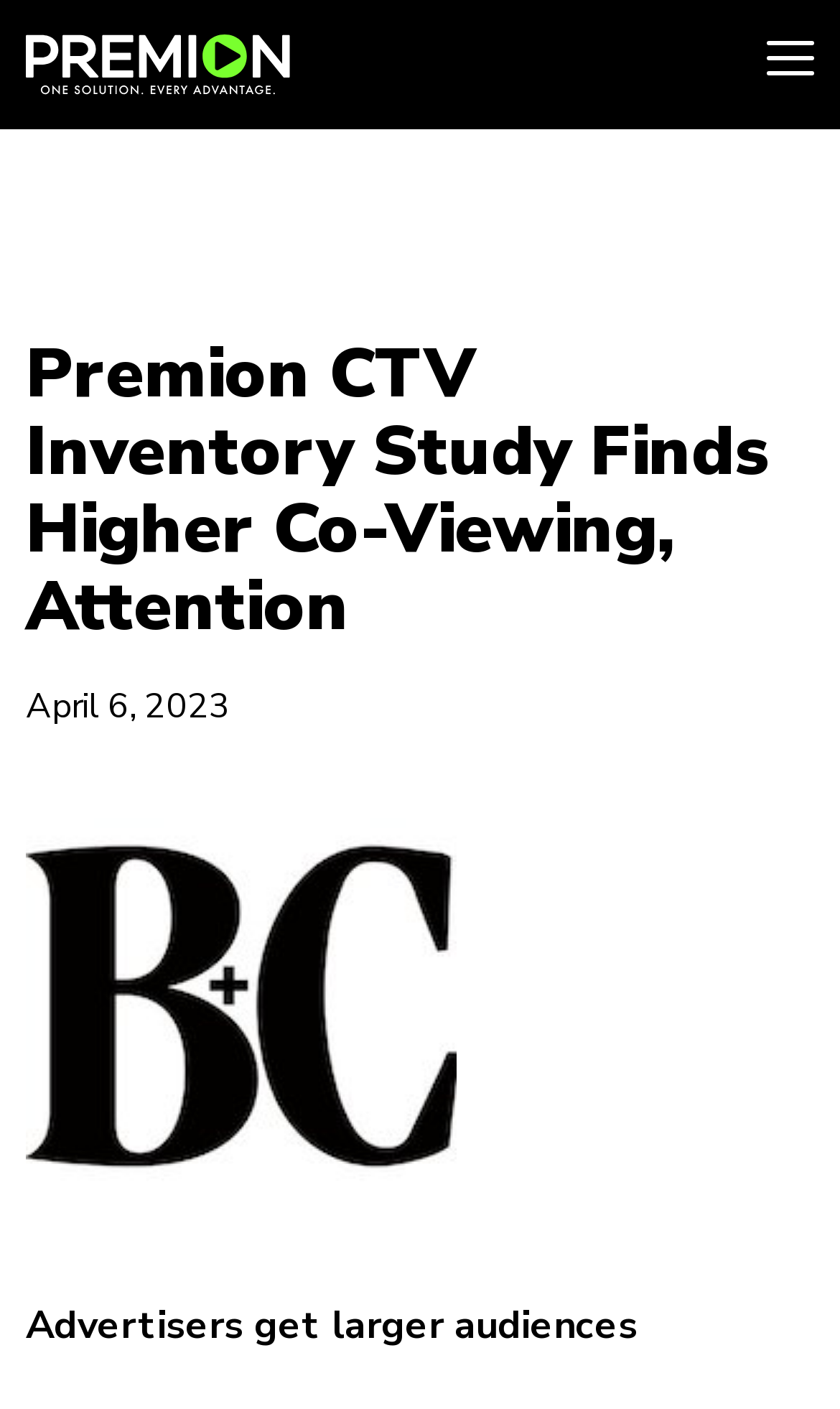Please identify the primary heading on the webpage and return its text.

Premion CTV Inventory Study Finds Higher Co-Viewing, Attention